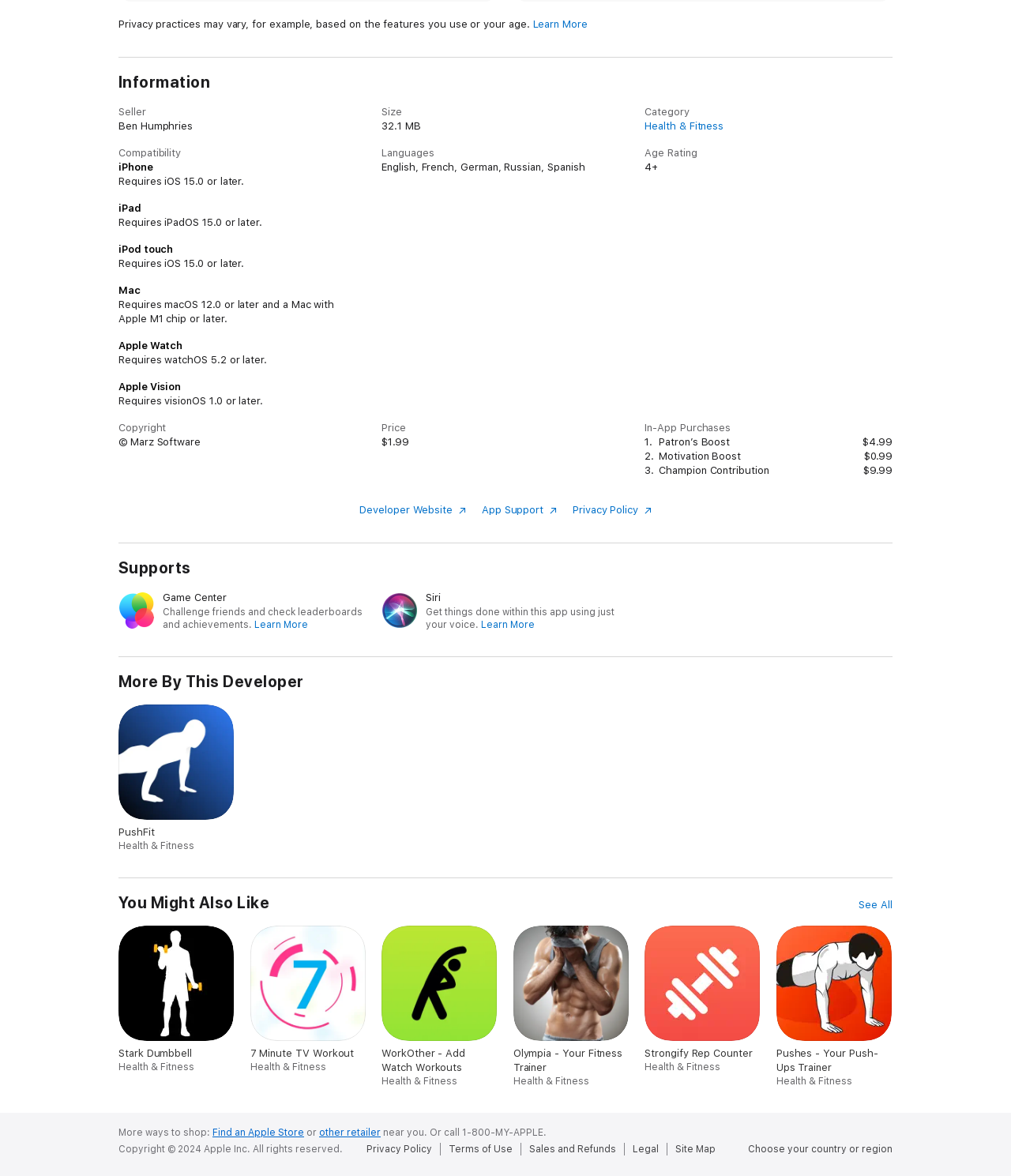Determine the bounding box coordinates for the clickable element required to fulfill the instruction: "View app information". Provide the coordinates as four float numbers between 0 and 1, i.e., [left, top, right, bottom].

[0.117, 0.061, 0.883, 0.078]